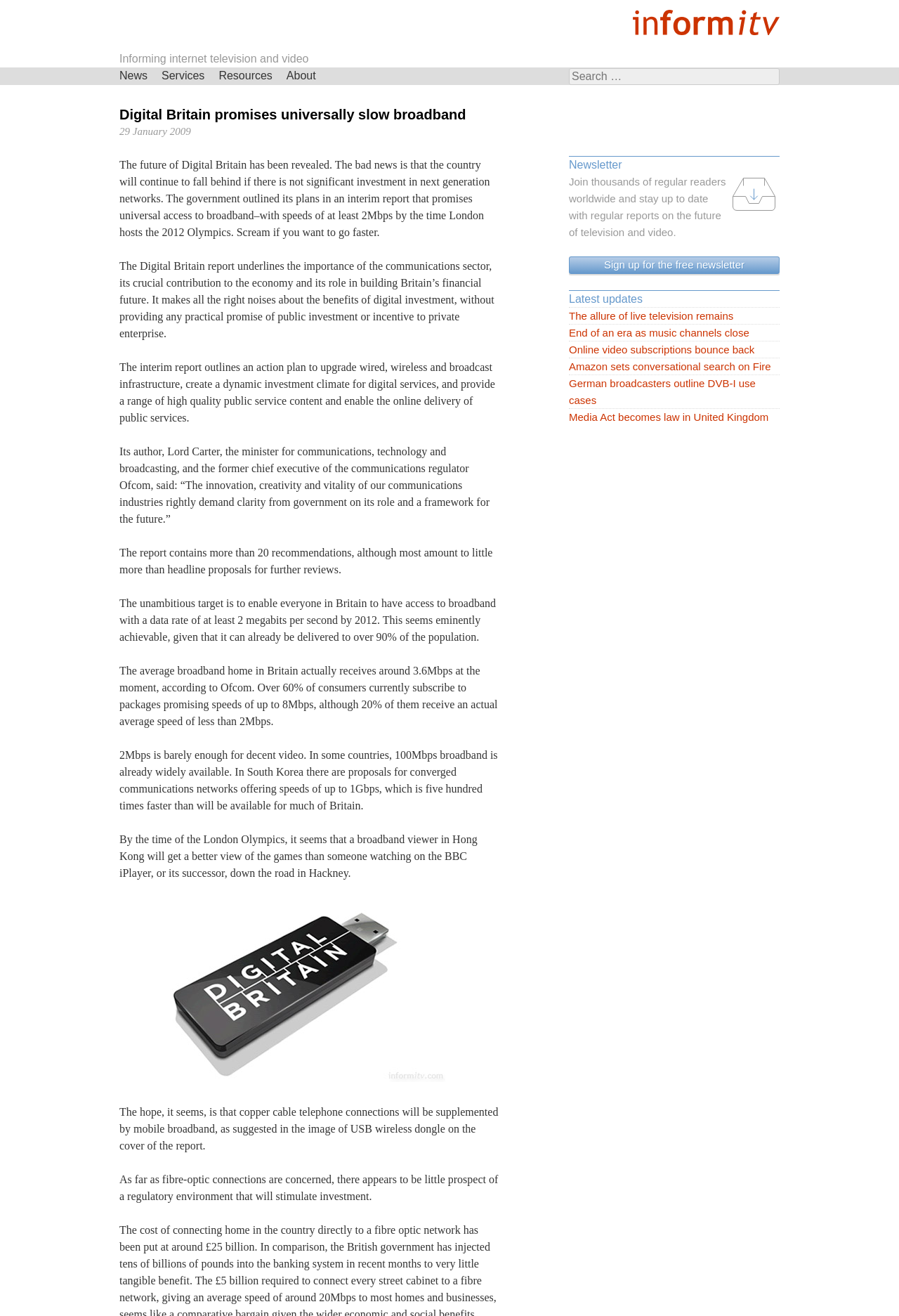Analyze the image and deliver a detailed answer to the question: What is the role of Lord Carter mentioned in the report?

The webpage mentions that Lord Carter, the minister for communications, technology and broadcasting, and the former chief executive of the communications regulator Ofcom, is the author of the Digital Britain report.